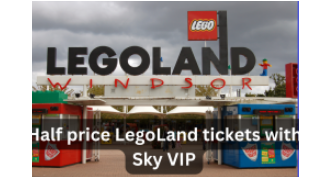What is the deal announced on the entrance?
Give a one-word or short-phrase answer derived from the screenshot.

Half price LEGOland tickets